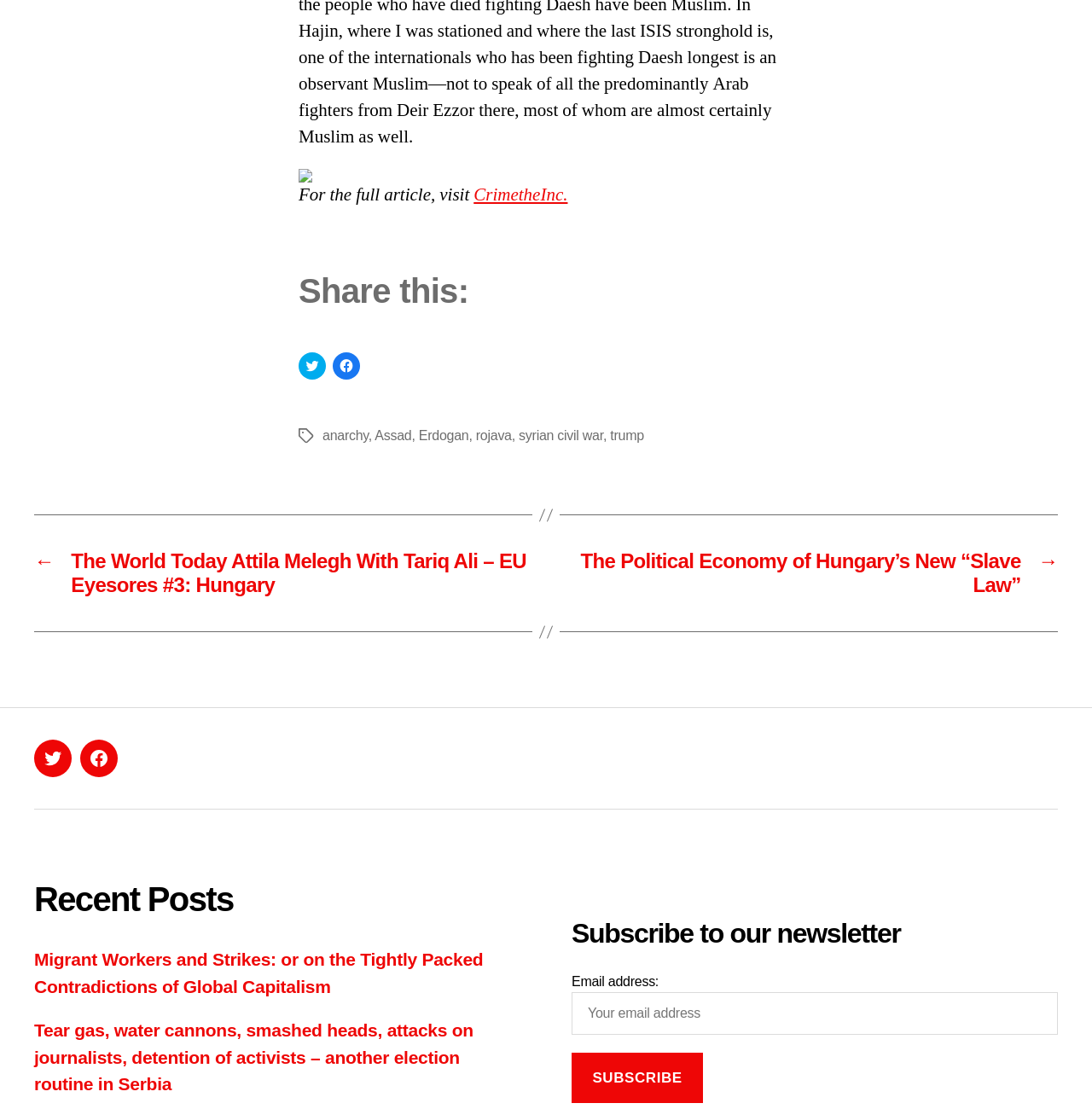Locate the bounding box coordinates of the segment that needs to be clicked to meet this instruction: "Click to share on Twitter".

[0.273, 0.32, 0.298, 0.344]